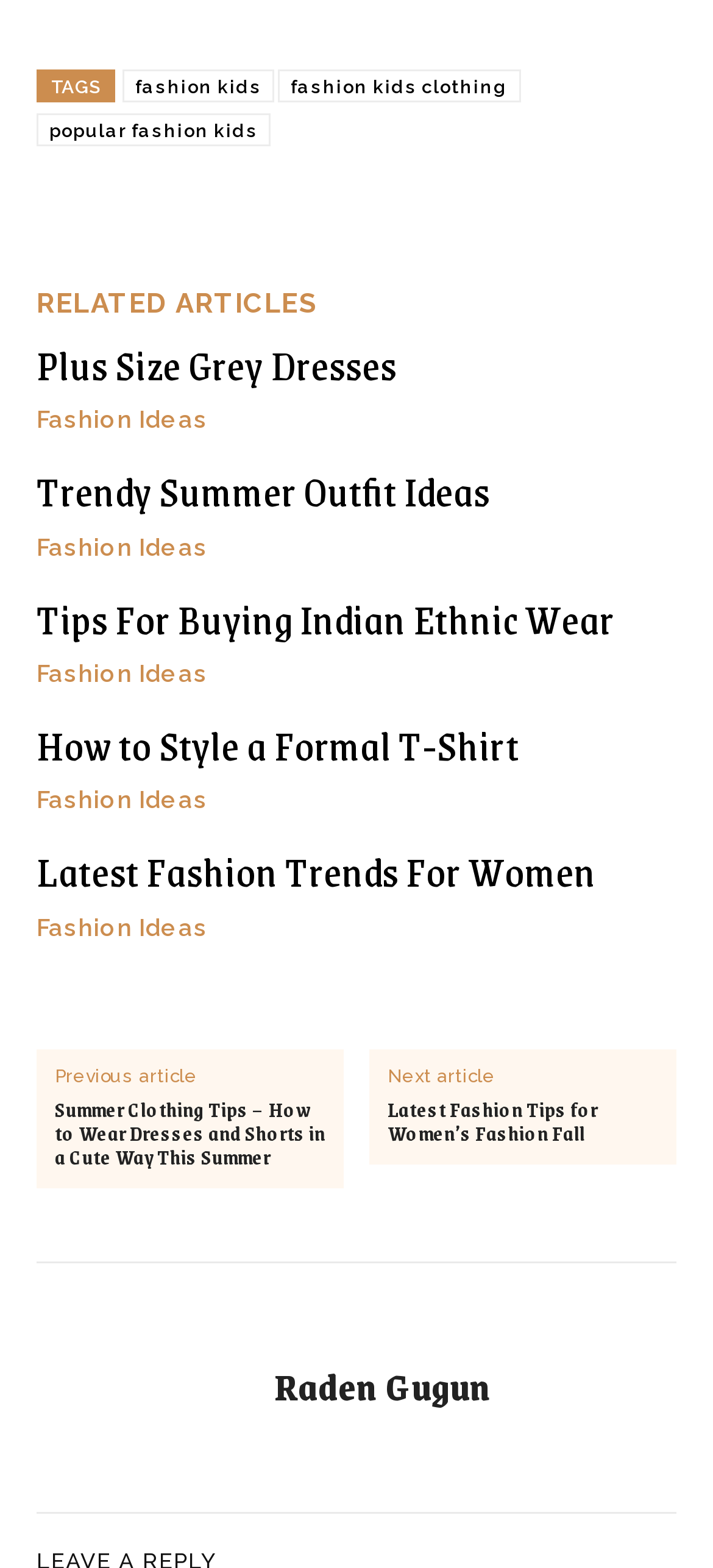Please answer the following question using a single word or phrase: What is the topic of the article 'Tips For Buying Indian Ethnic Wear'?

Indian Ethnic Wear